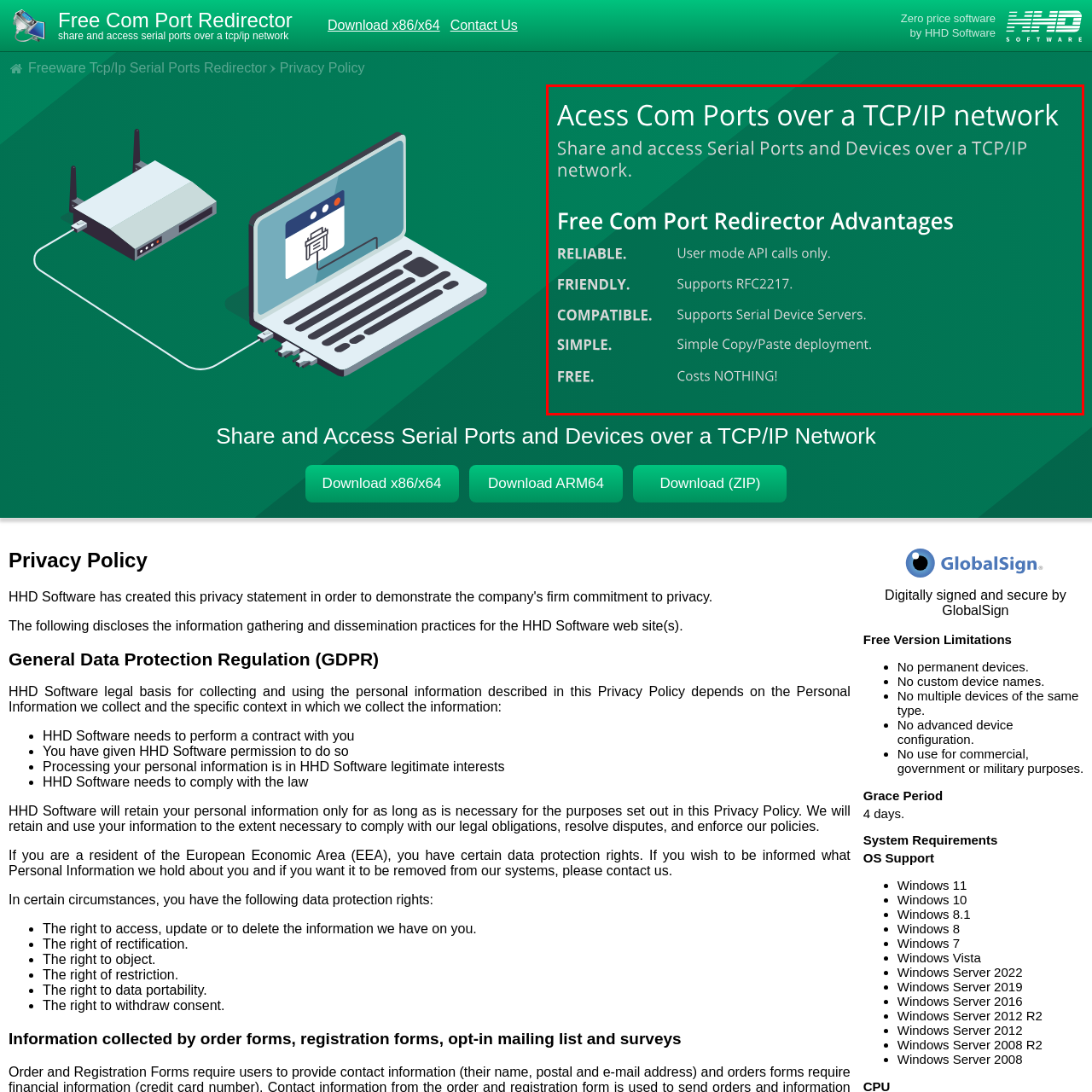Direct your attention to the area enclosed by the green rectangle and deliver a comprehensive answer to the subsequent question, using the image as your reference: 
How much does the 'Free Com Port Redirector' software cost?

The caption highlights one of the advantages of the software as being 'FREE', with the additional statement 'Costs NOTHING!' which clearly indicates that the software is available at no cost to the user.